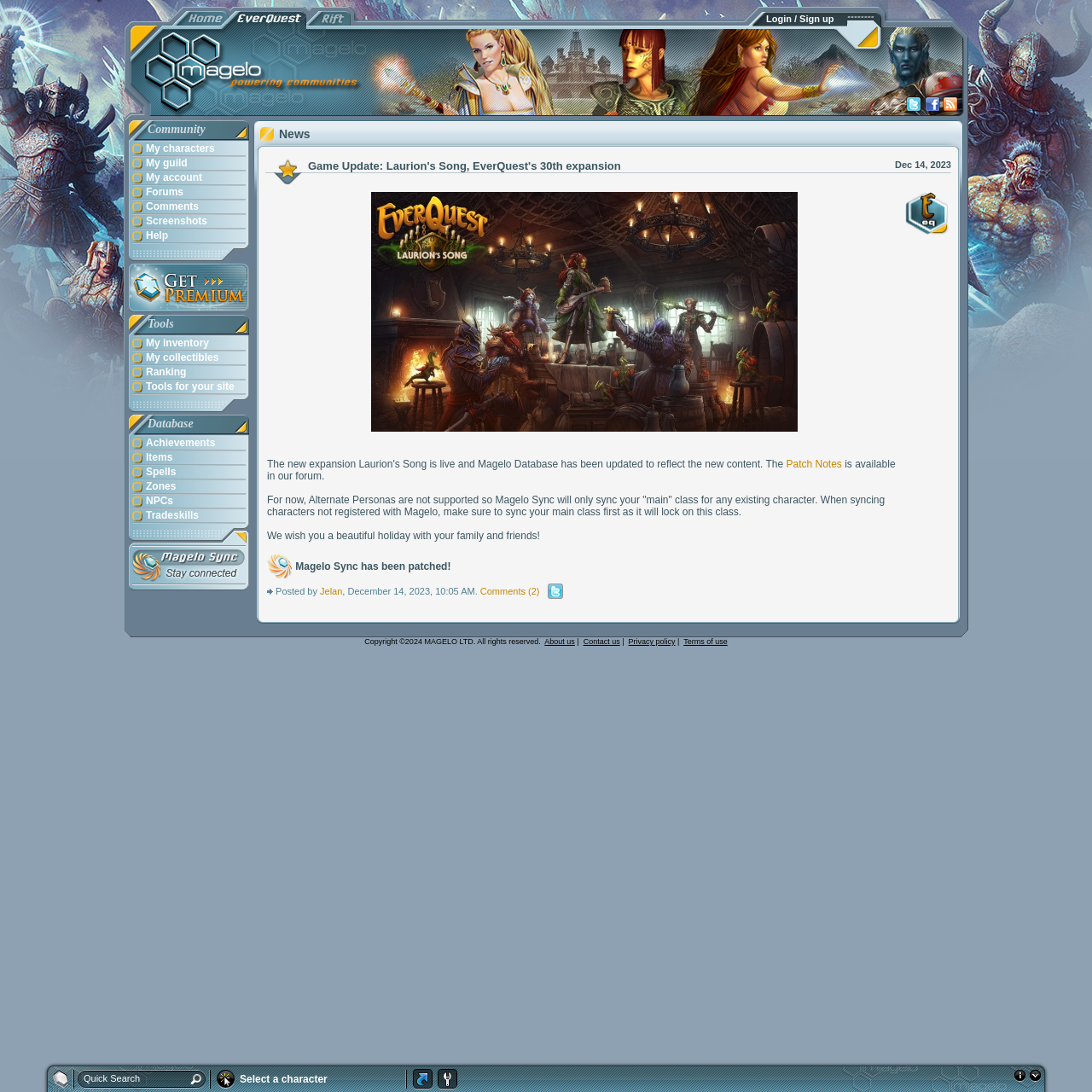Please reply to the following question with a single word or a short phrase:
What is the name of the new expansion in EverQuest?

Laurion's Song